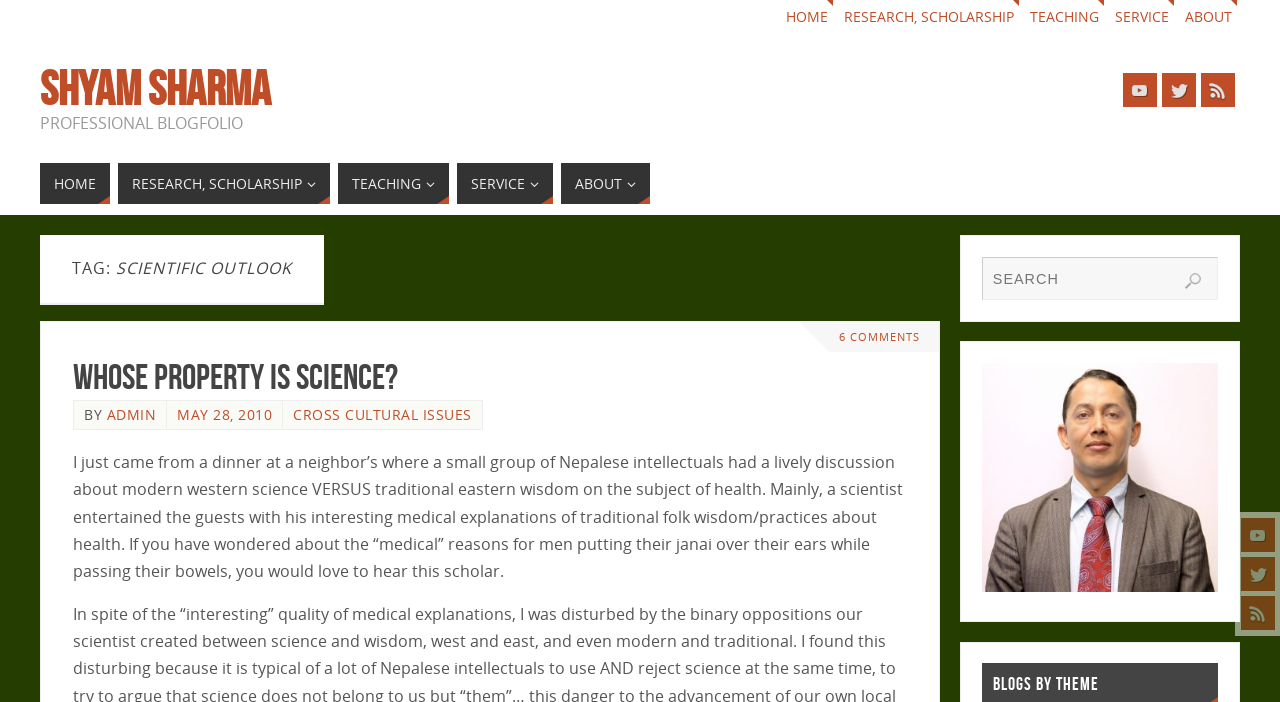Is there a search function on the webpage?
Look at the screenshot and provide an in-depth answer.

I looked at the webpage and found a search box with a 'Search' button, which indicates that there is a search function available on the webpage.